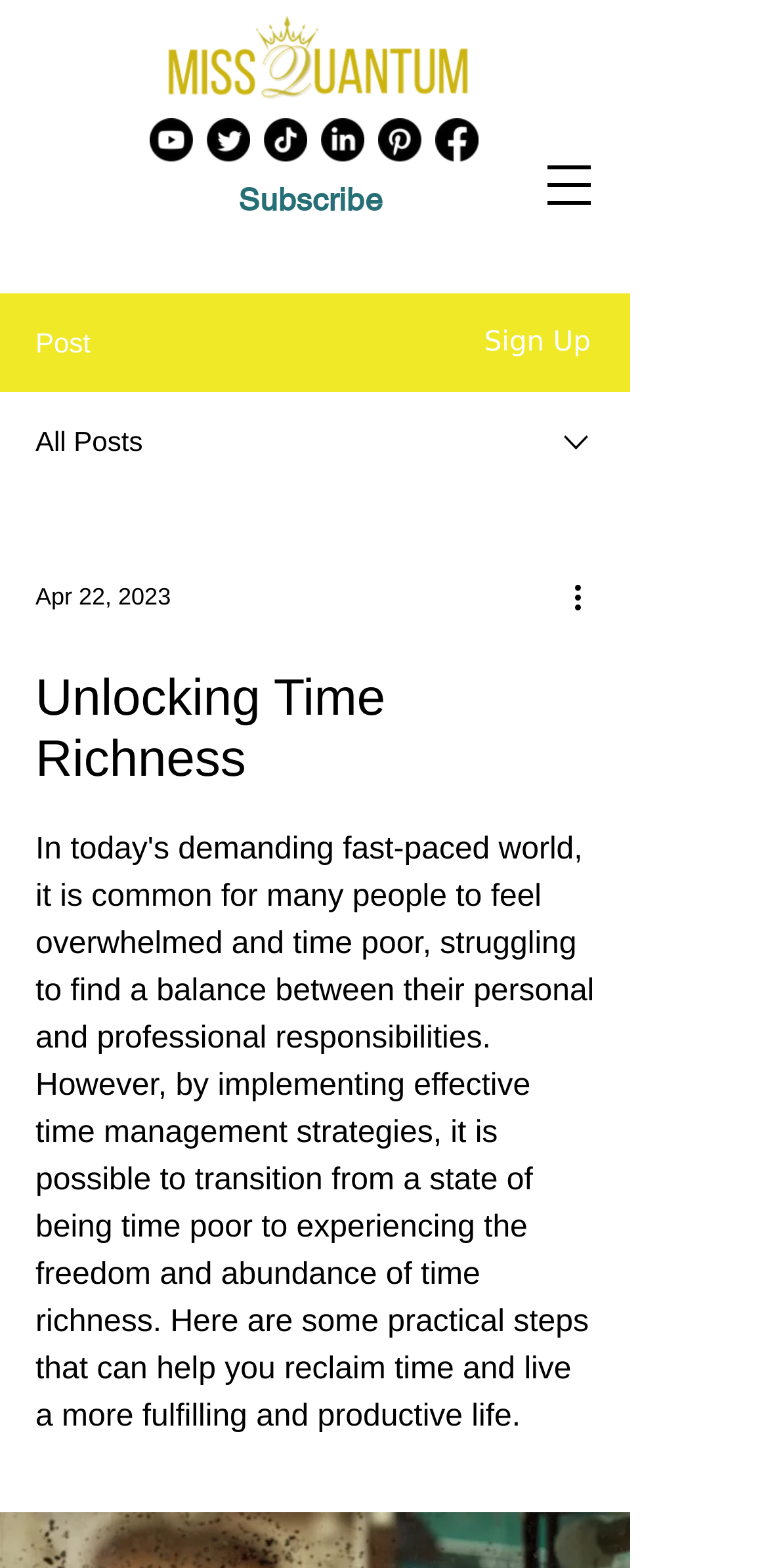Determine the bounding box coordinates of the clickable area required to perform the following instruction: "Visit Miss Quantum YouTube". The coordinates should be represented as four float numbers between 0 and 1: [left, top, right, bottom].

[0.195, 0.075, 0.251, 0.103]